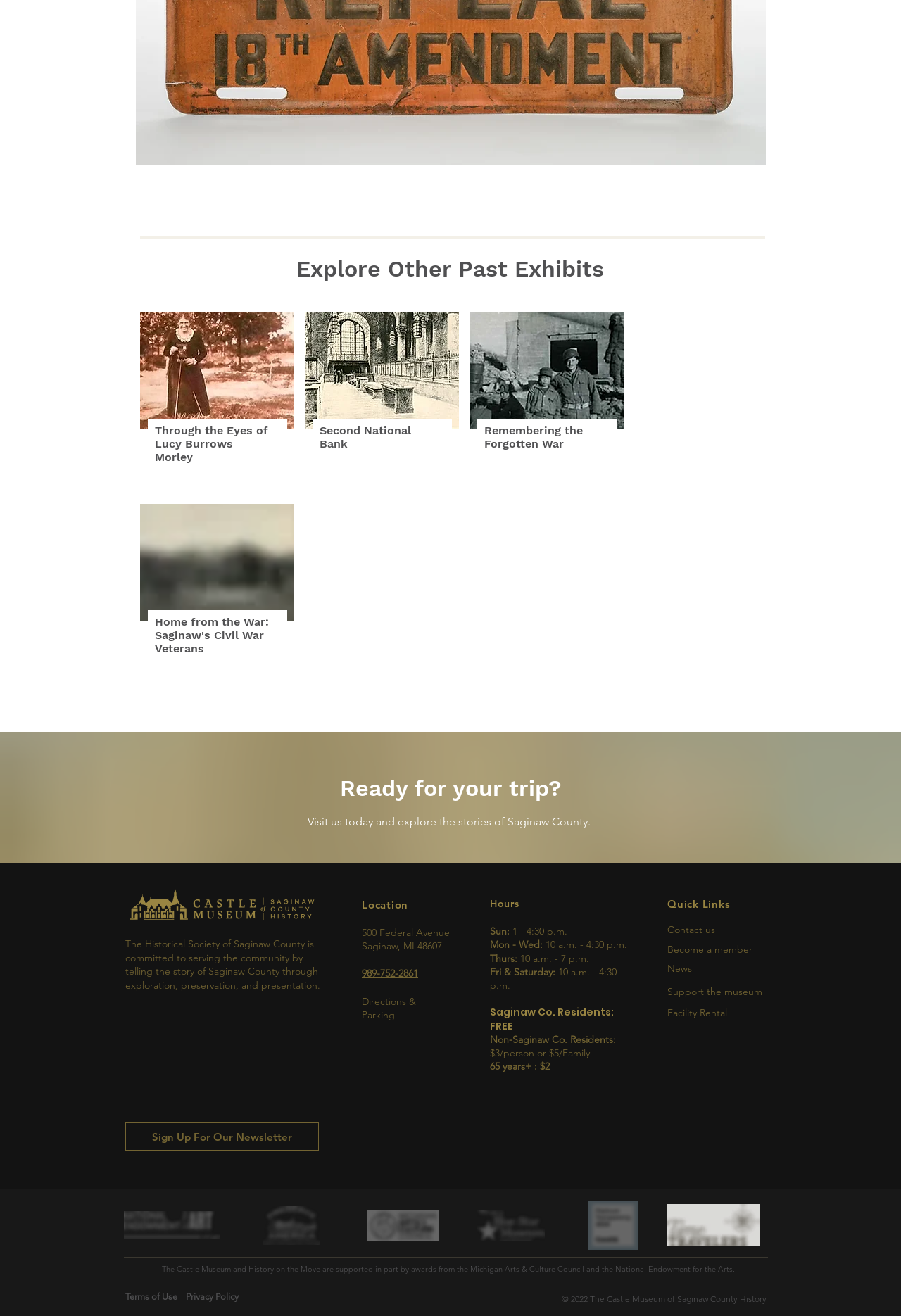Given the element description, predict the bounding box coordinates in the format (top-left x, top-left y, bottom-right x, bottom-right y), using floating point numbers between 0 and 1: Privacy Policy

[0.206, 0.981, 0.274, 0.989]